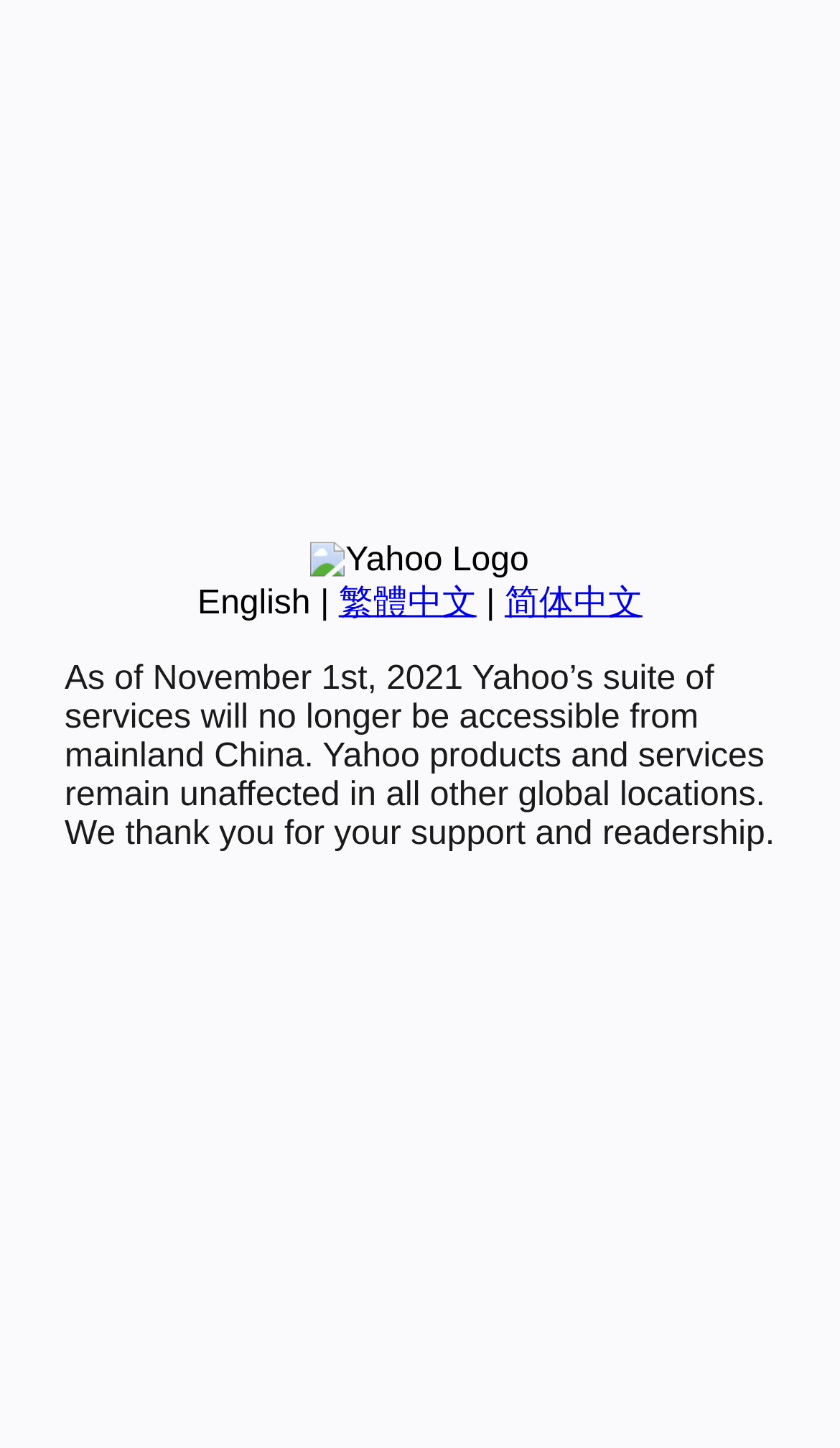Please find the bounding box coordinates in the format (top-left x, top-left y, bottom-right x, bottom-right y) for the given element description. Ensure the coordinates are floating point numbers between 0 and 1. Description: English

[0.235, 0.404, 0.37, 0.429]